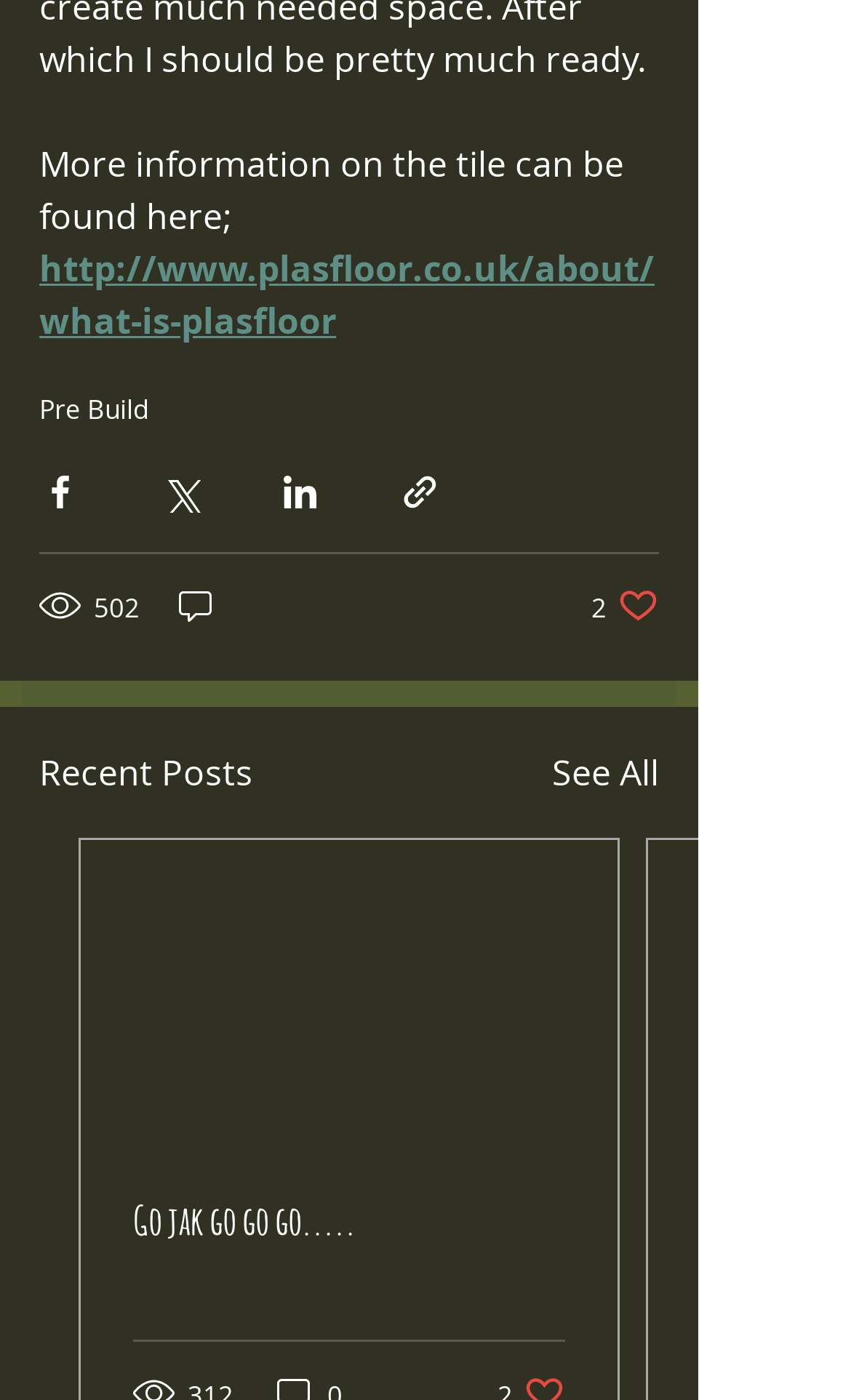How many social media sharing options are available?
Based on the image, answer the question with a single word or brief phrase.

4